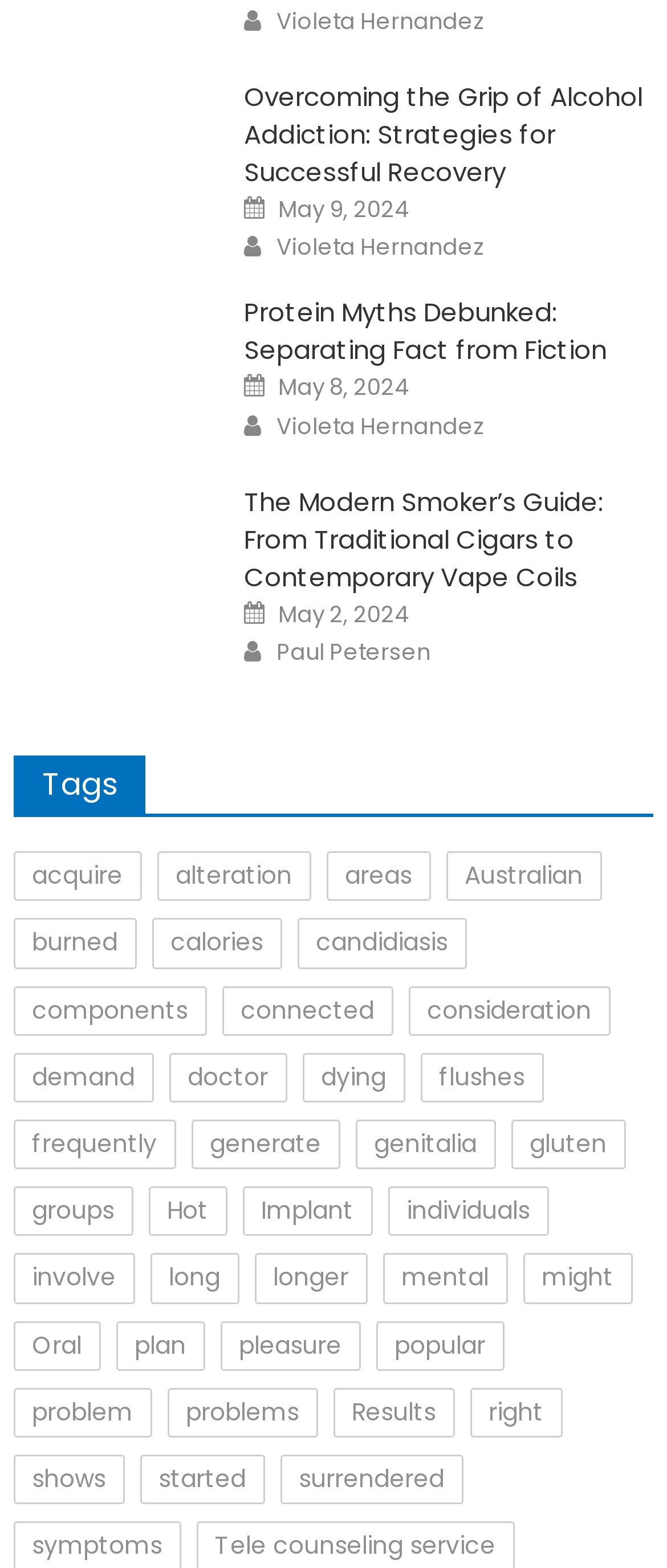Locate the bounding box coordinates of the UI element described by: "long". The bounding box coordinates should consist of four float numbers between 0 and 1, i.e., [left, top, right, bottom].

[0.225, 0.8, 0.358, 0.831]